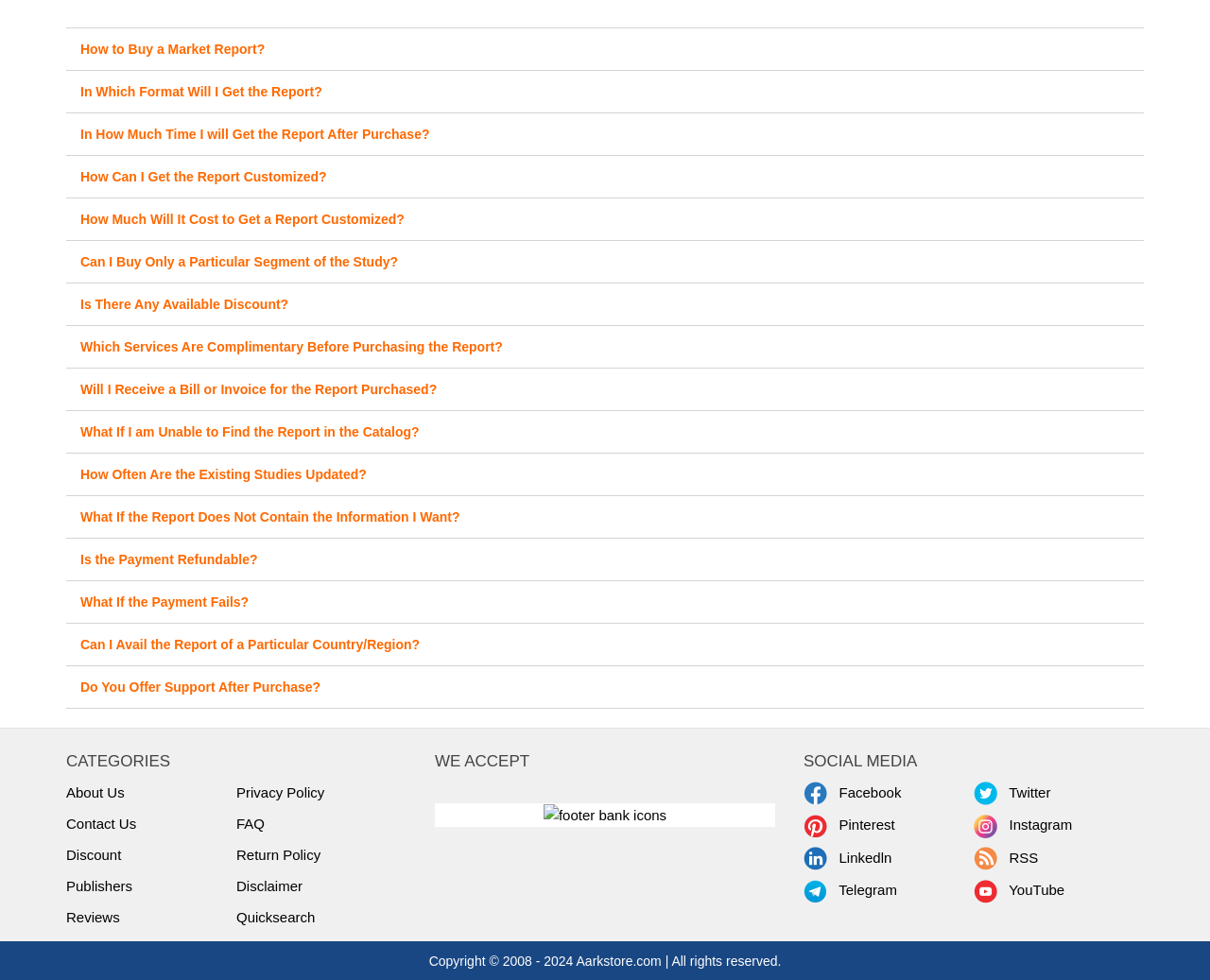Please mark the bounding box coordinates of the area that should be clicked to carry out the instruction: "Check the 'Discount' page".

[0.055, 0.864, 0.1, 0.88]